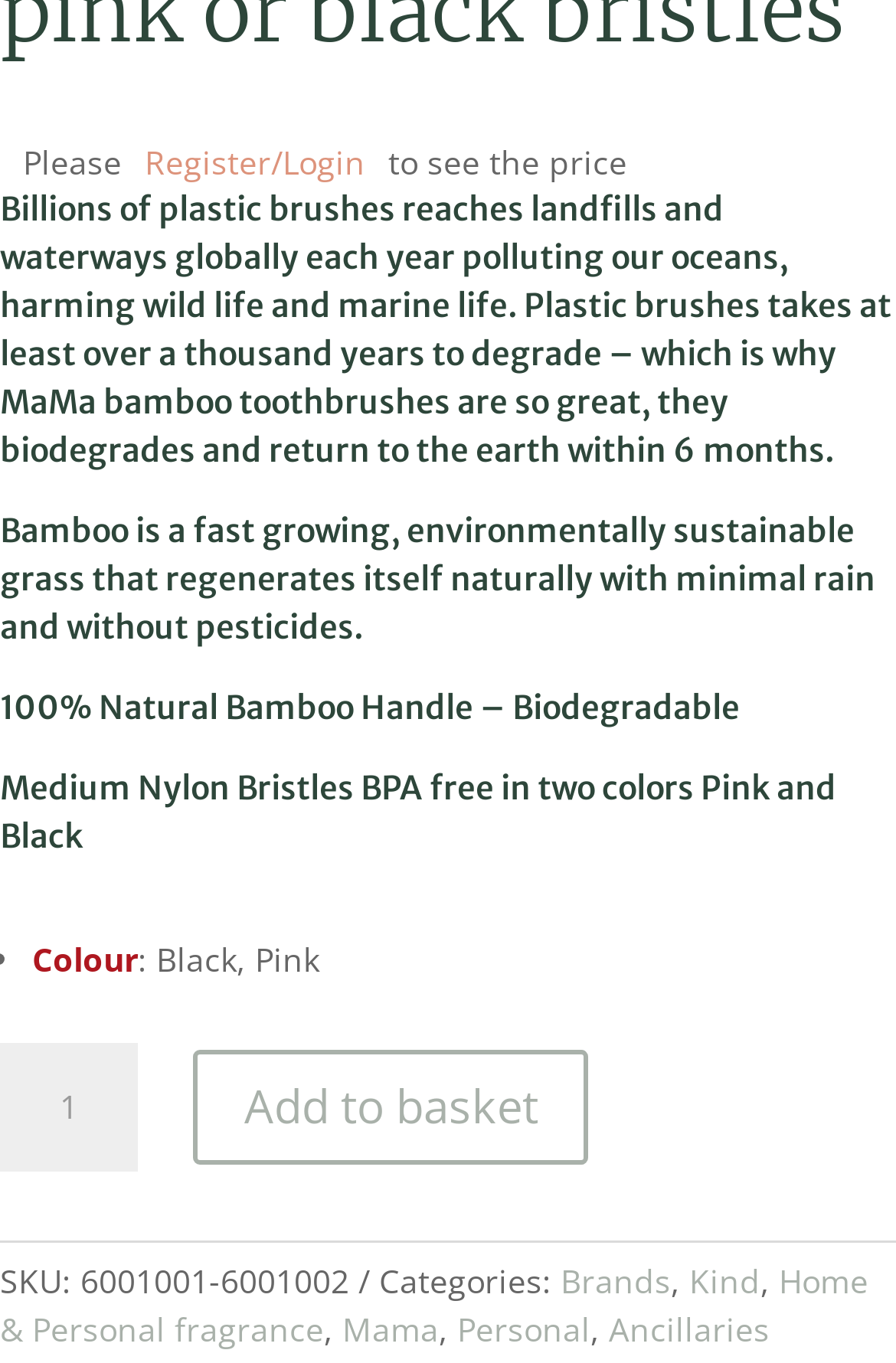Refer to the element description Home & Personal fragrance and identify the corresponding bounding box in the screenshot. Format the coordinates as (top-left x, top-left y, bottom-right x, bottom-right y) with values in the range of 0 to 1.

[0.0, 0.924, 0.969, 0.991]